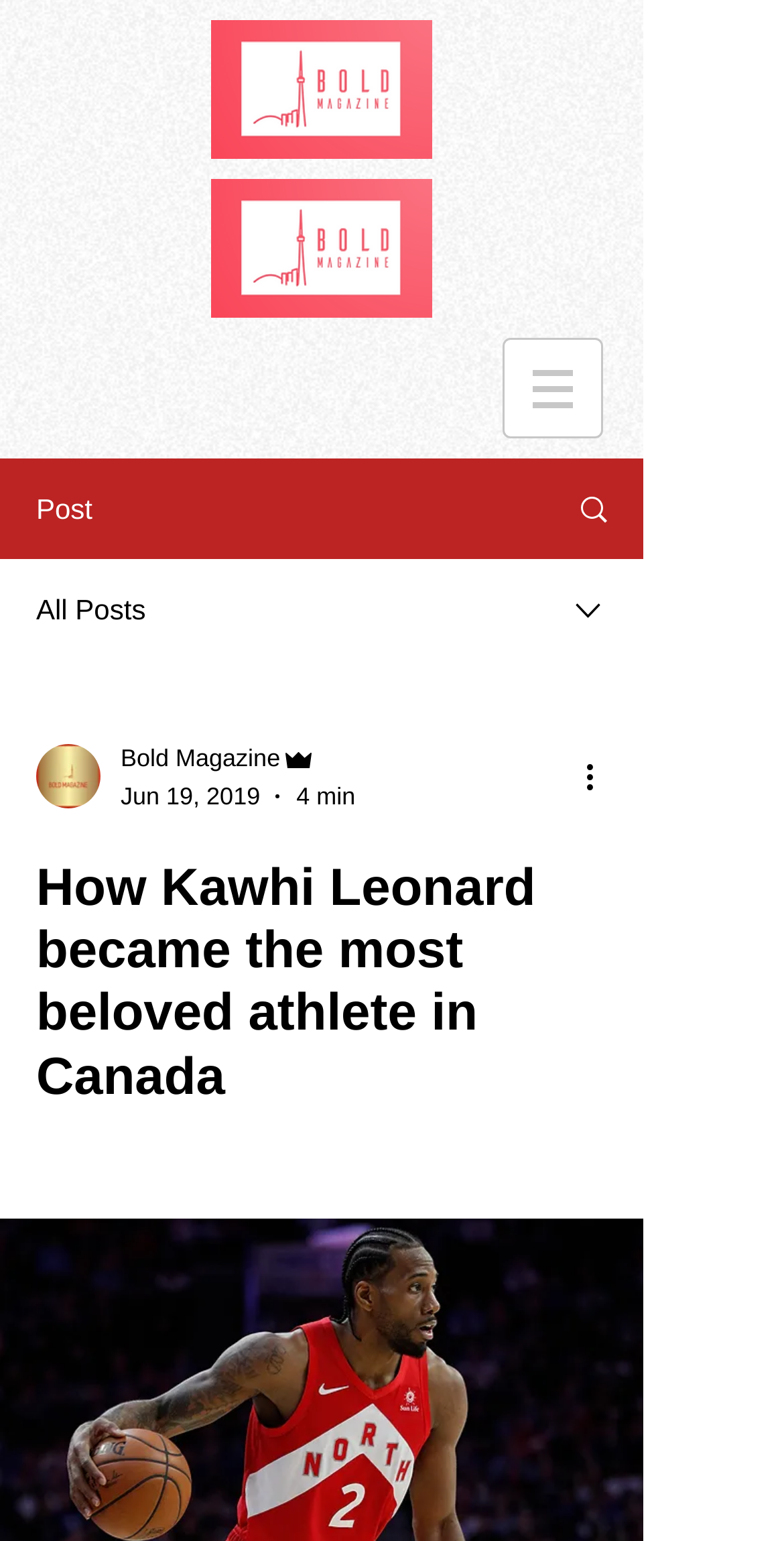How long does it take to read the latest article?
Can you provide a detailed and comprehensive answer to the question?

I found the reading time of the latest article by looking at the generic element that contains the text '4 min'. This element is located near the top of the page and appears to be related to the article's metadata.